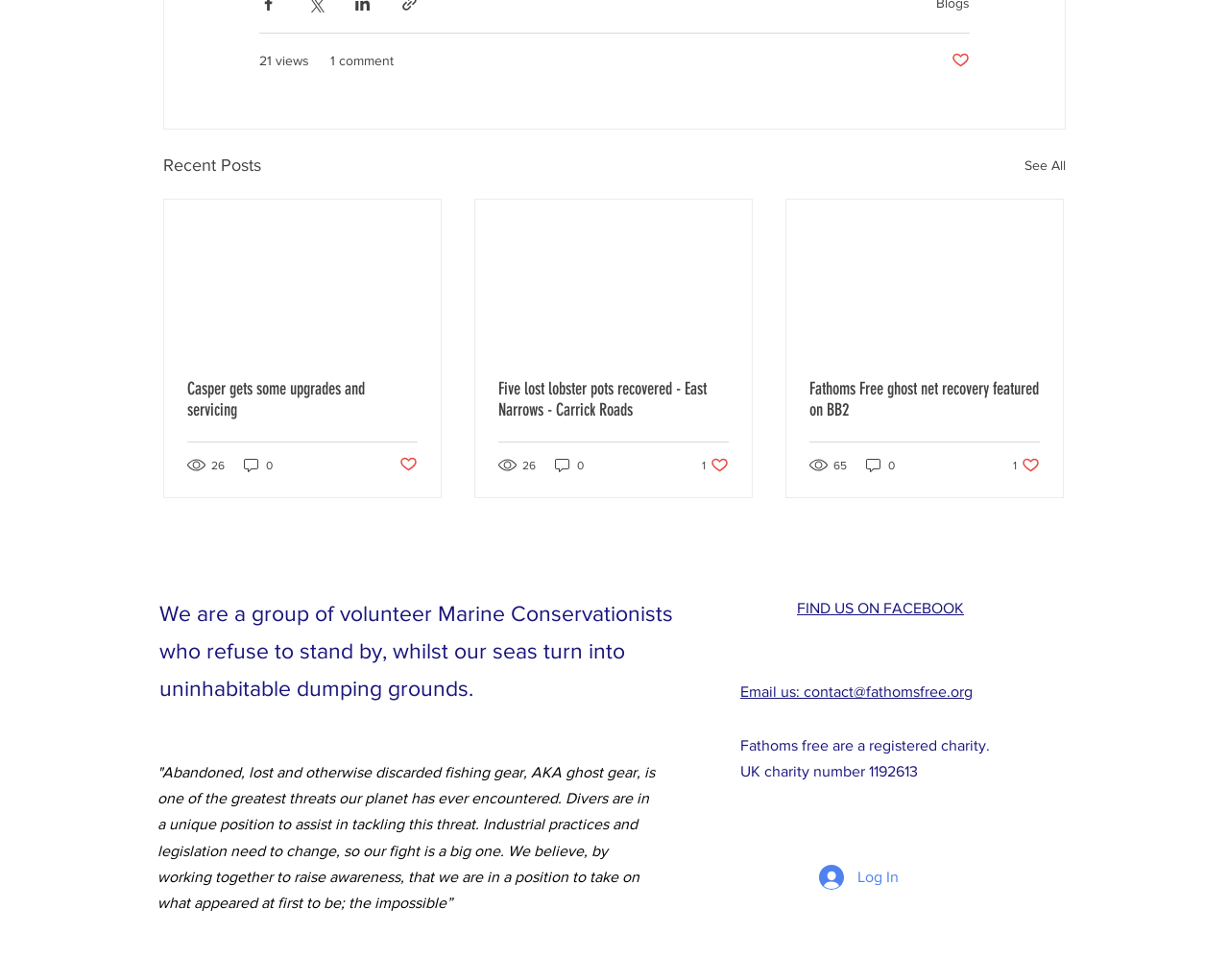What is the name of the charity?
From the screenshot, provide a brief answer in one word or phrase.

Fathoms free